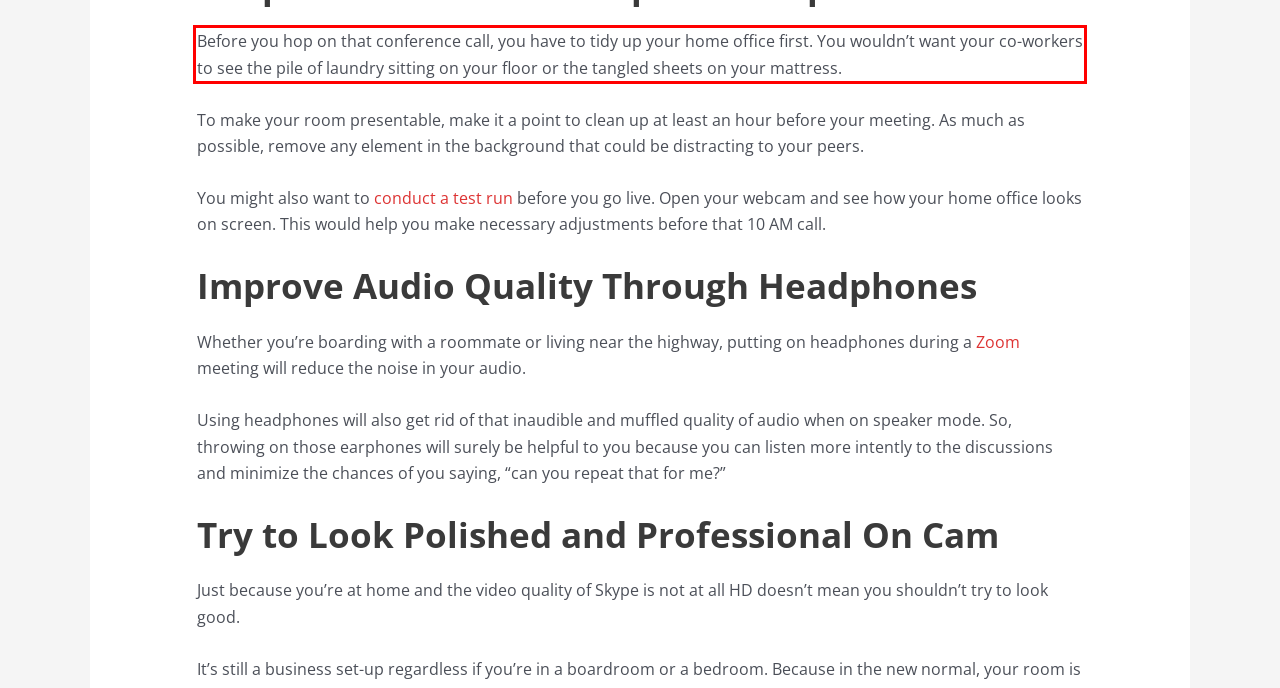You have a screenshot of a webpage with a red bounding box. Use OCR to generate the text contained within this red rectangle.

Before you hop on that conference call, you have to tidy up your home office first. You wouldn’t want your co-workers to see the pile of laundry sitting on your floor or the tangled sheets on your mattress.